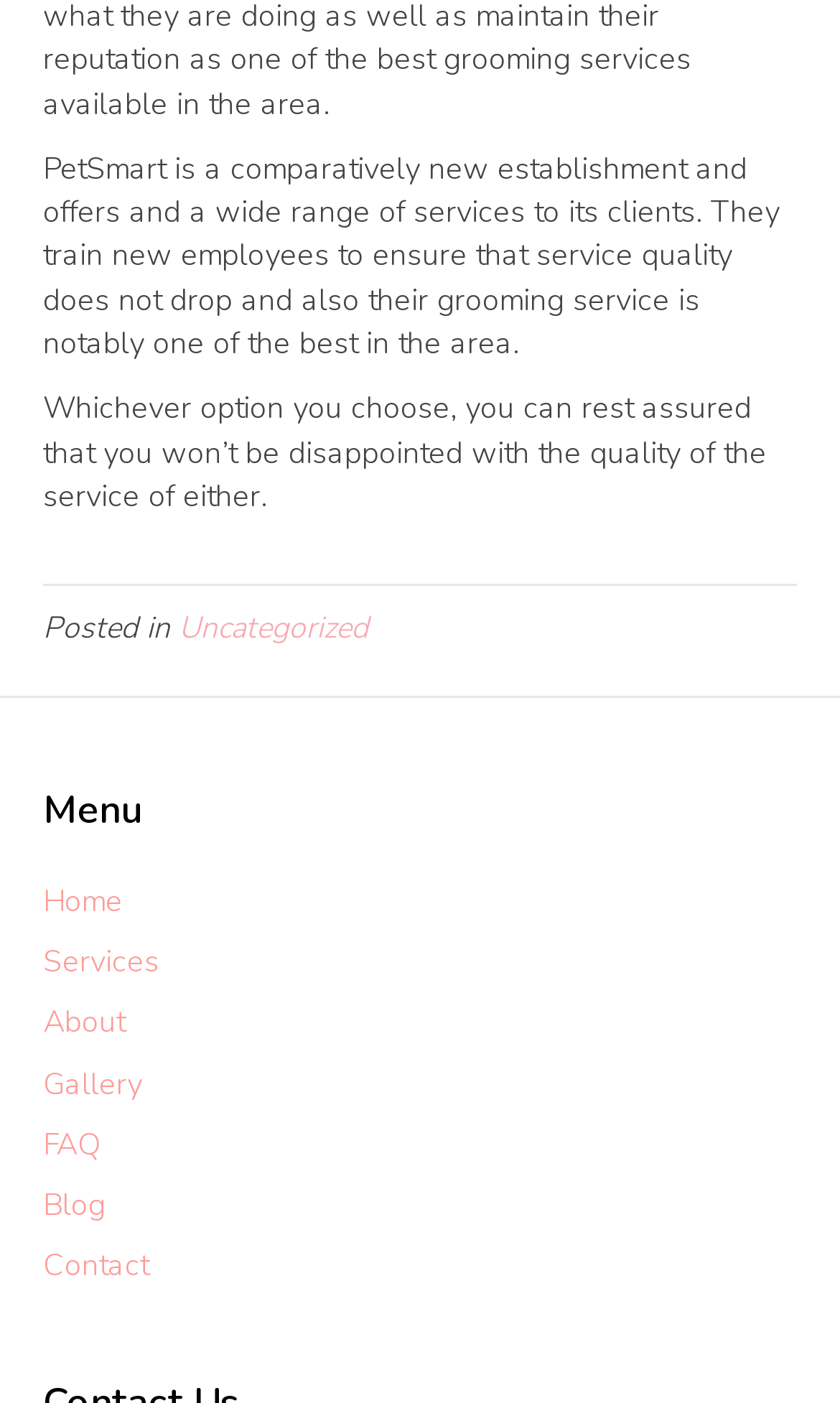Locate the UI element described by Home and provide its bounding box coordinates. Use the format (top-left x, top-left y, bottom-right x, bottom-right y) with all values as floating point numbers between 0 and 1.

[0.051, 0.627, 0.146, 0.657]